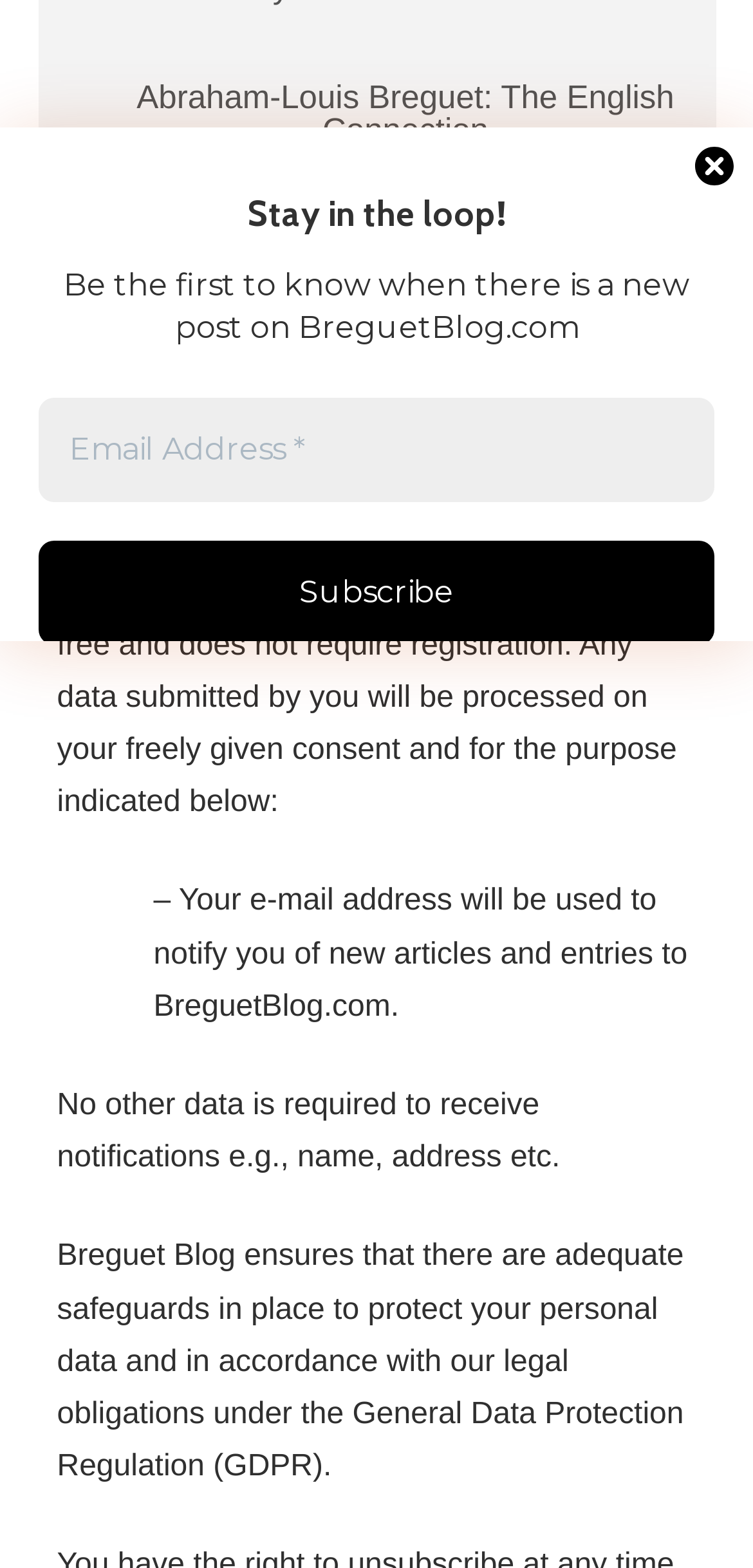Please specify the bounding box coordinates in the format (top-left x, top-left y, bottom-right x, bottom-right y), with values ranging from 0 to 1. Identify the bounding box for the UI component described as follows: Abraham-Louis Breguet: The English Connection

[0.127, 0.051, 0.95, 0.093]